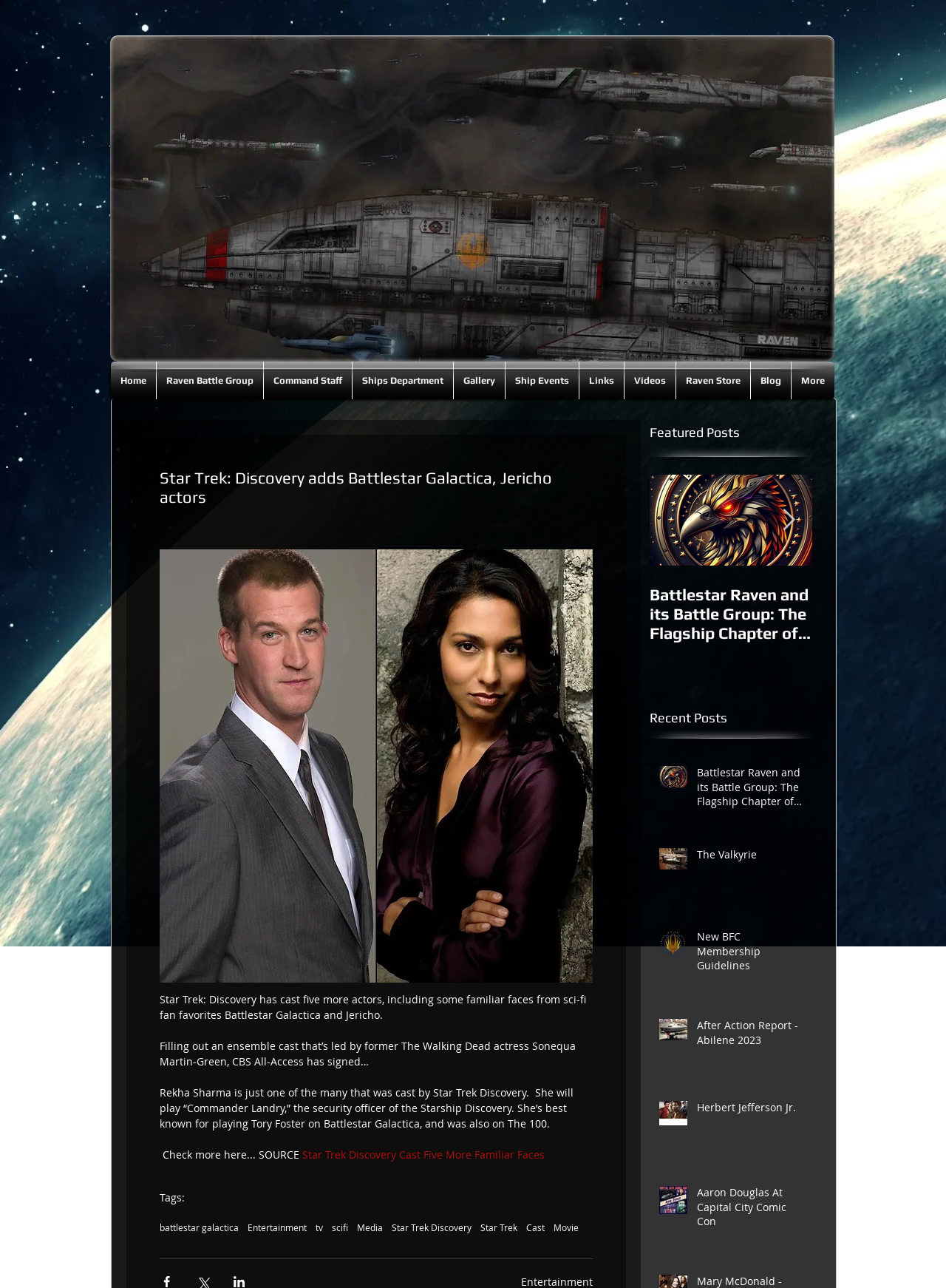Construct a comprehensive description capturing every detail on the webpage.

The webpage is about Star Trek: Discovery, a TV show, and its casting news. At the top, there is a heading that reads "Star Trek: Discovery adds Battlestar Galactica, Jericho actors". Below this heading, there is an article with a brief summary of the casting news, mentioning that five more actors have been added to the show, including some familiar faces from sci-fi fan favorites Battlestar Galactica and Jericho.

The article is divided into several paragraphs, with the first paragraph providing an overview of the casting news. The subsequent paragraphs provide more details about the actors who have been cast, including Rekha Sharma, who will play Commander Landry, the security officer of the Starship Discovery.

To the right of the article, there is a section with tags, including "battlestar galactica", "Entertainment", "tv", "scifi", "Media", "Star Trek Discovery", "Star Trek", "Cast", and "Movie". These tags are likely clickable links that lead to related content.

Below the article, there is a section titled "Featured Posts" with a list of posts, each with an image and a brief summary. The posts appear to be related to Battlestar Galactica and its fan club.

To the right of the "Featured Posts" section, there is a section titled "Recent Posts" with a list of posts, each with an image and a brief summary. The posts appear to be related to various topics, including Battlestar Galactica, The Valkyrie, and Star Trek.

At the top right corner of the page, there is a navigation menu with links to different sections of the website, including "Home", "Raven Battle Group", "Command Staff", "Ships Department", "Gallery", "Ship Events", "Links", "Videos", "Raven Store", and "Blog". There is also an image at the top left corner of the page.

Overall, the webpage appears to be a blog or news site that focuses on science fiction TV shows, particularly Star Trek: Discovery and Battlestar Galactica.